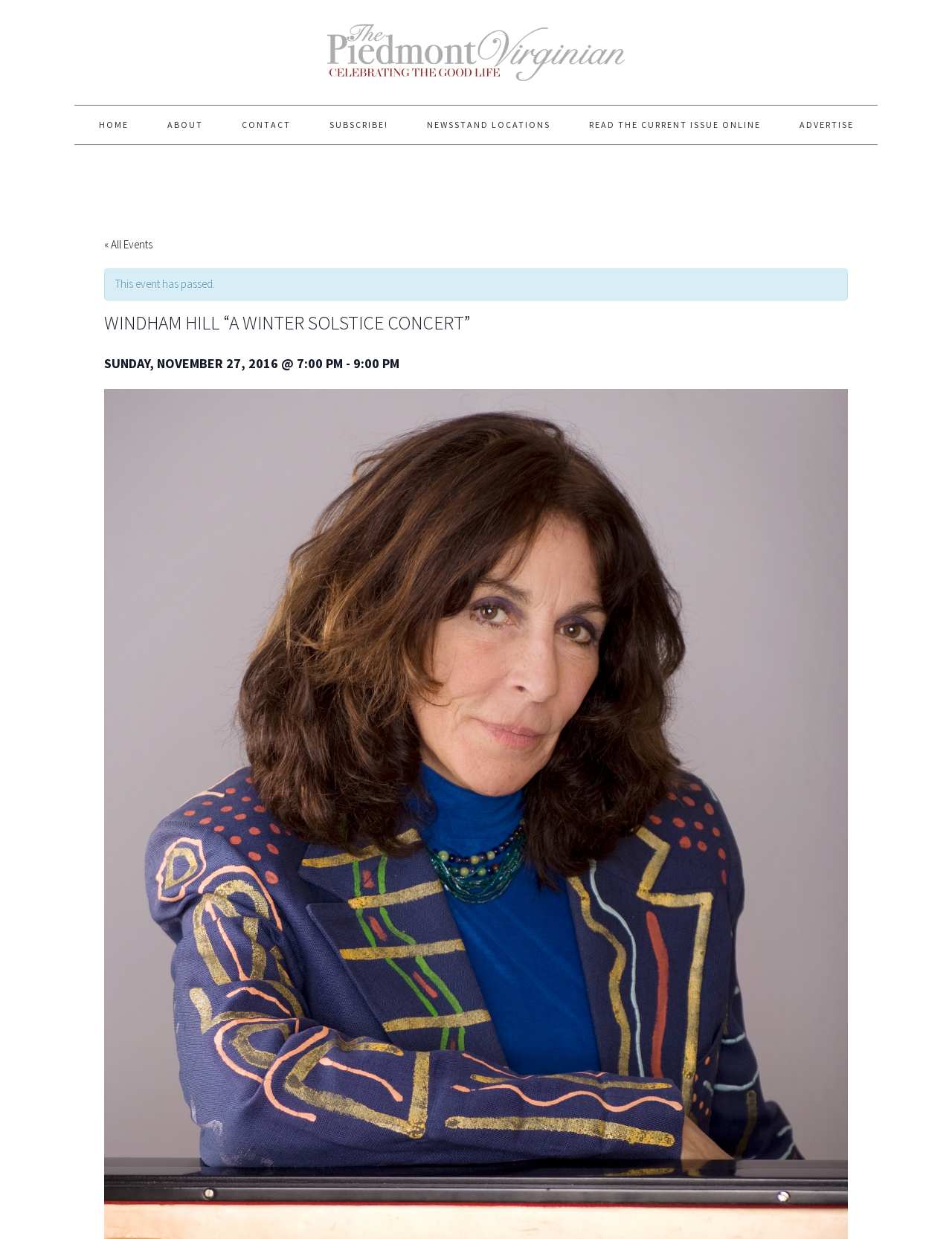Find the bounding box coordinates for the HTML element specified by: "NEWSSTAND LOCATIONS".

[0.429, 0.085, 0.597, 0.116]